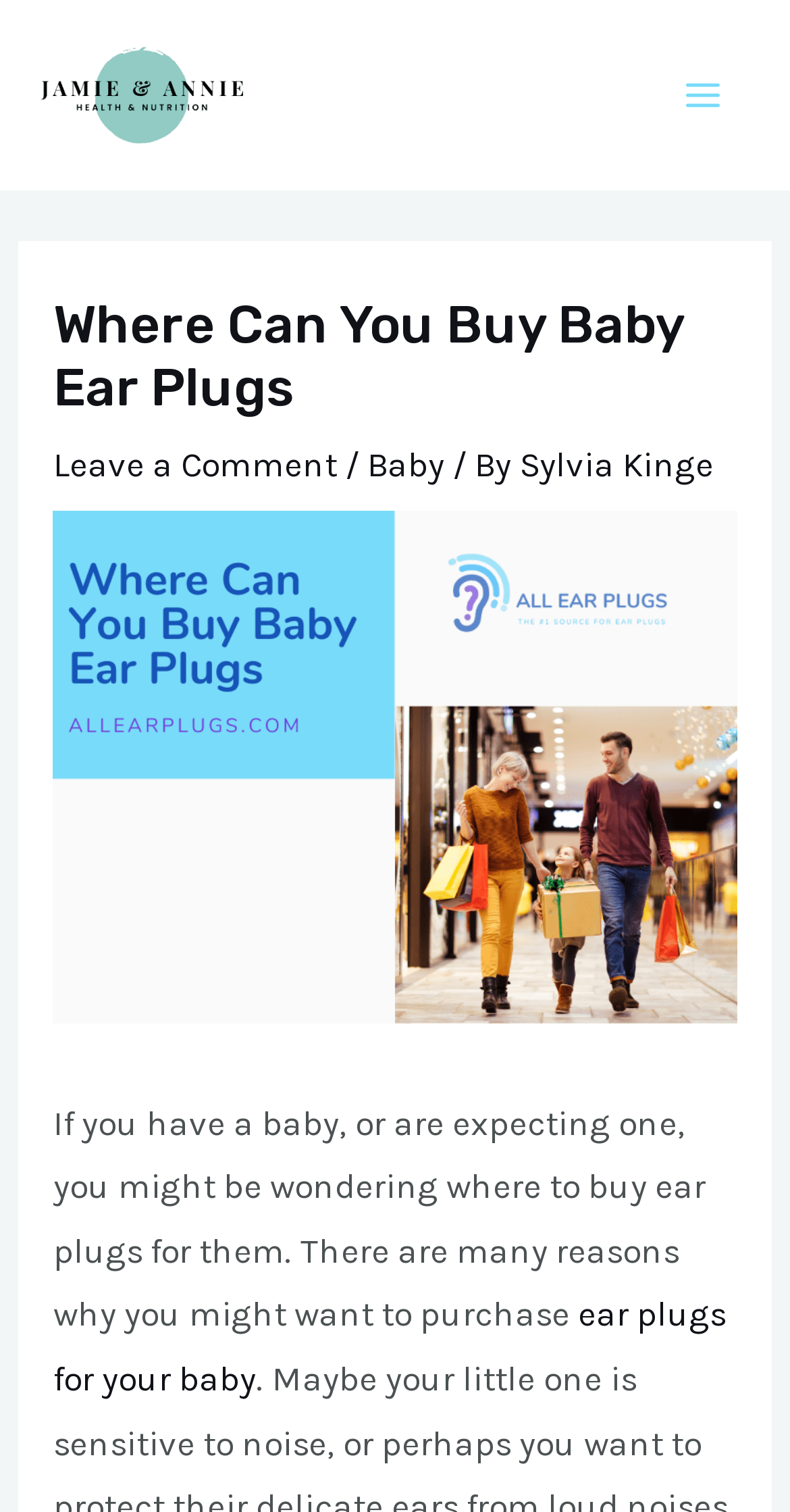Is there a comment section on the webpage?
Your answer should be a single word or phrase derived from the screenshot.

Yes